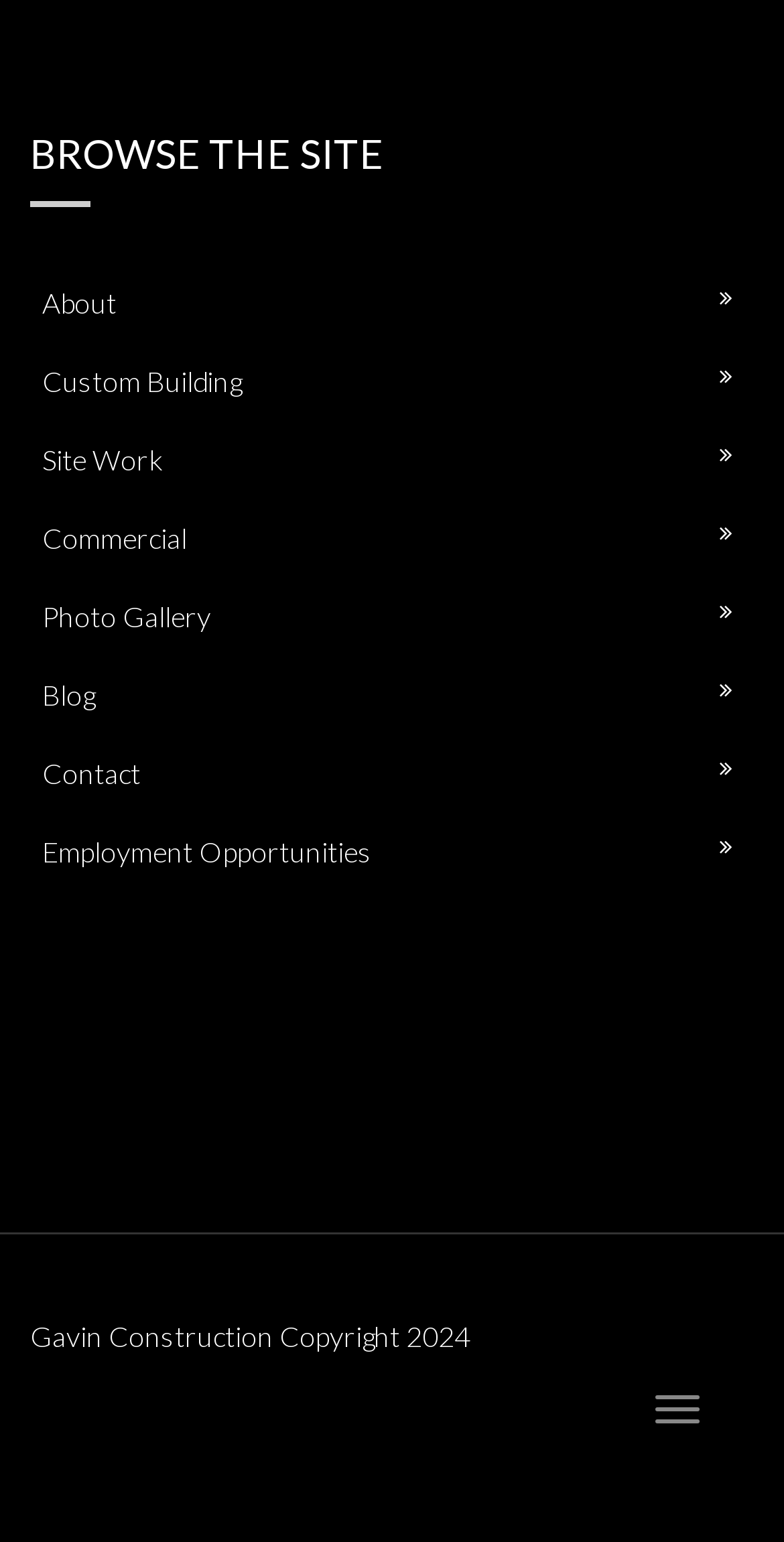Can you find the bounding box coordinates for the element that needs to be clicked to execute this instruction: "learn about the company"? The coordinates should be given as four float numbers between 0 and 1, i.e., [left, top, right, bottom].

None